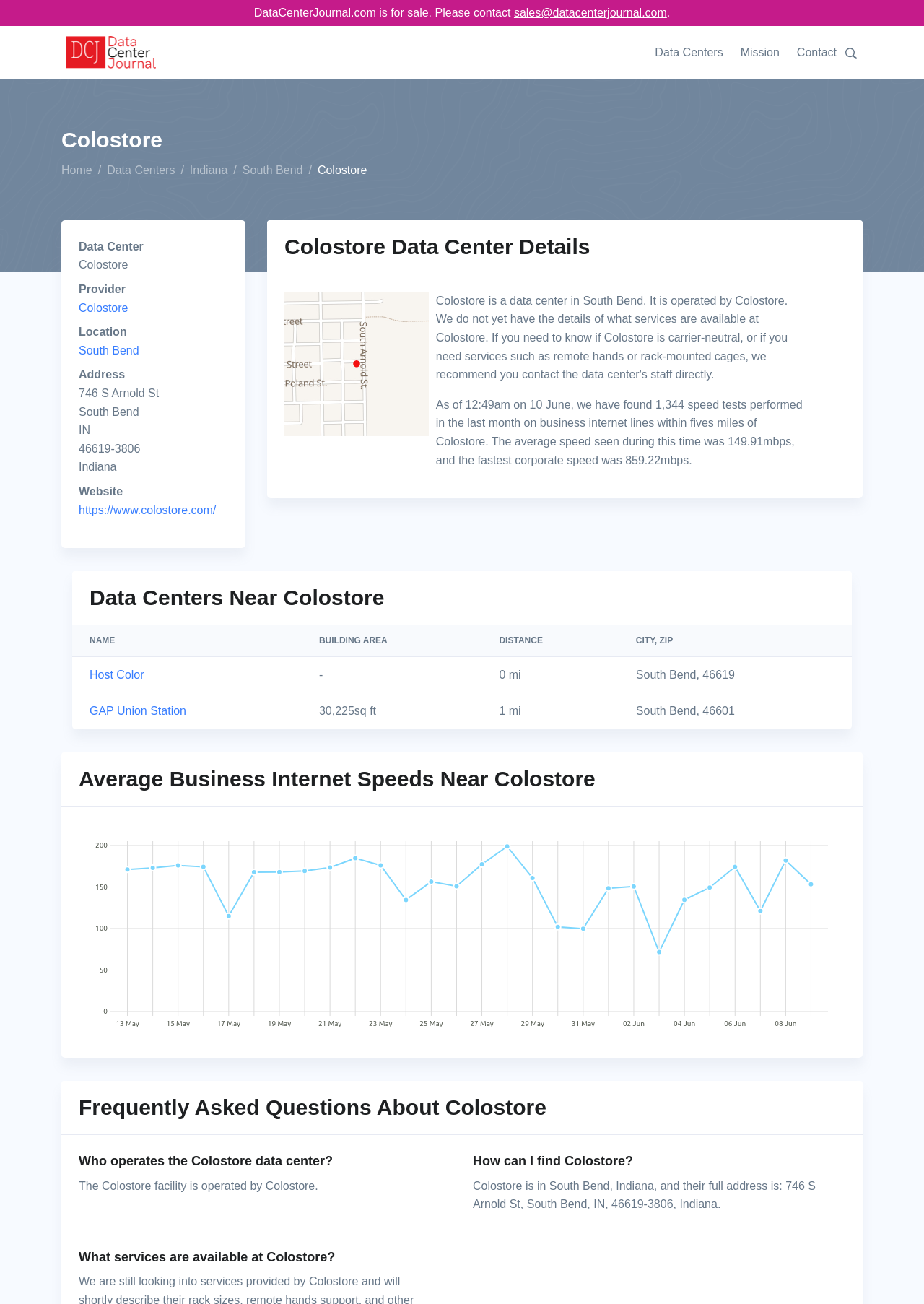Determine the bounding box coordinates (top-left x, top-left y, bottom-right x, bottom-right y) of the UI element described in the following text: GAP Union Station

[0.097, 0.54, 0.202, 0.55]